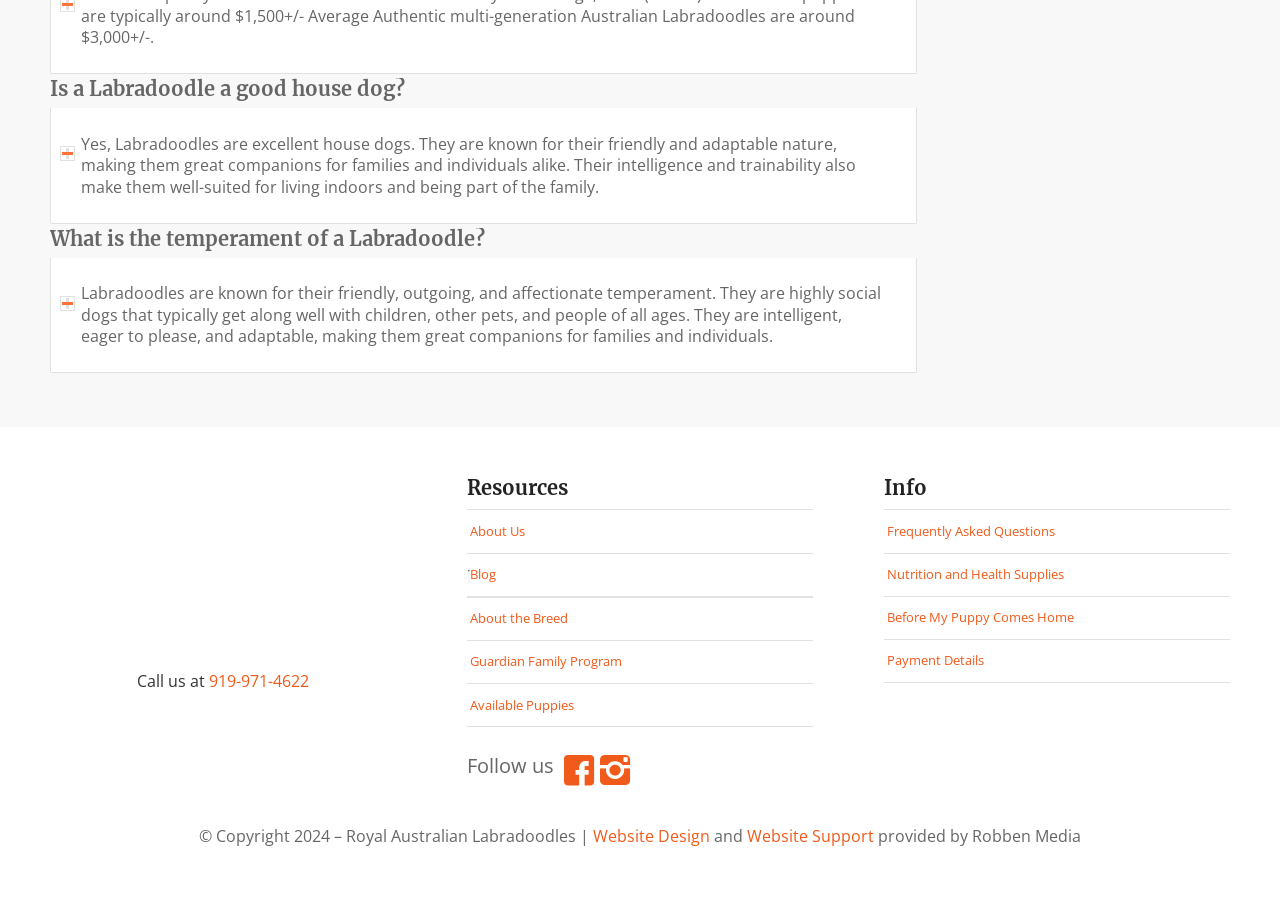Determine the bounding box coordinates for the area you should click to complete the following instruction: "Visit the 'About Us' page".

[0.365, 0.56, 0.635, 0.606]